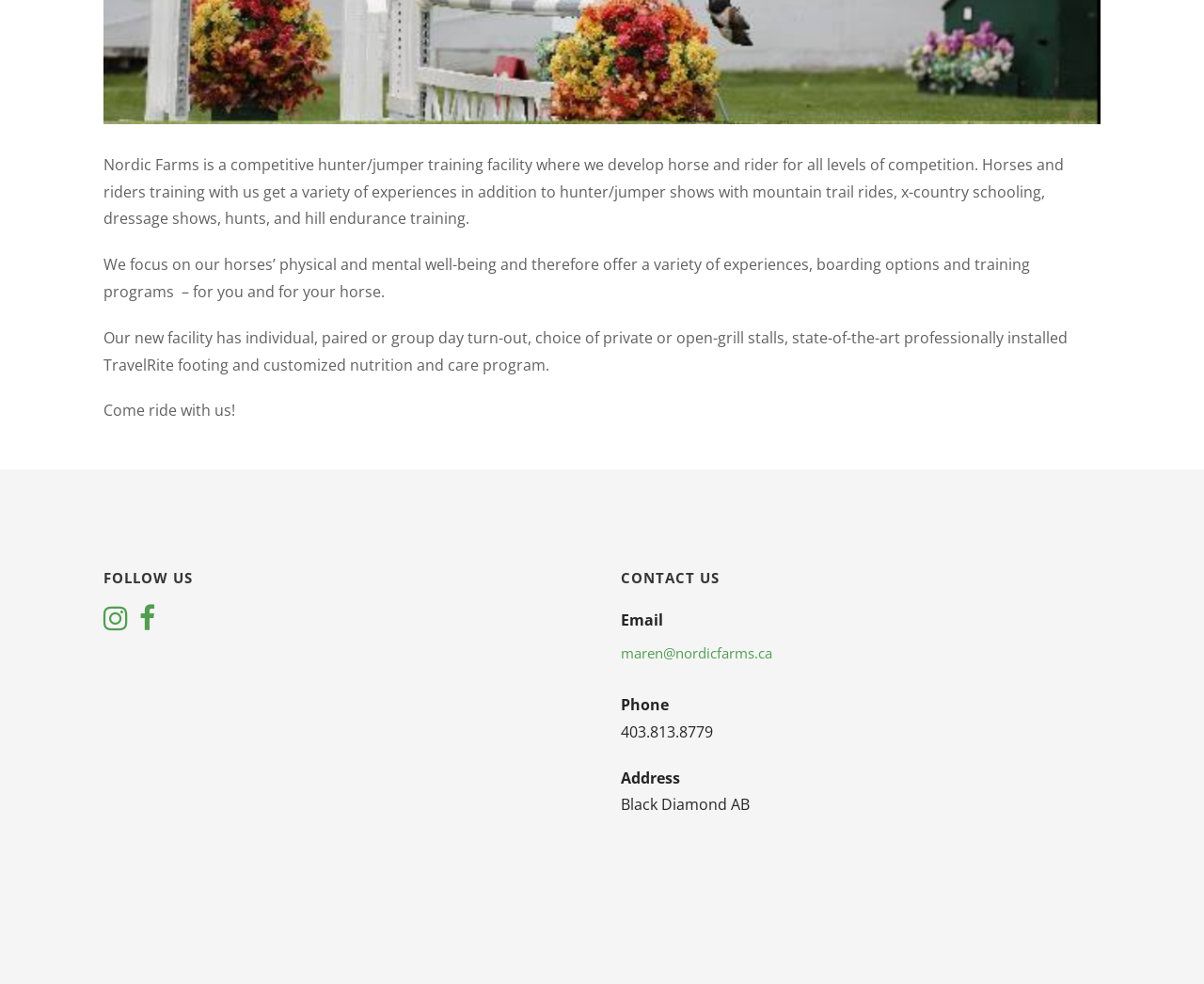Locate the bounding box coordinates for the element described below: "maren@nordicfarms.ca". The coordinates must be four float values between 0 and 1, formatted as [left, top, right, bottom].

[0.516, 0.644, 0.914, 0.684]